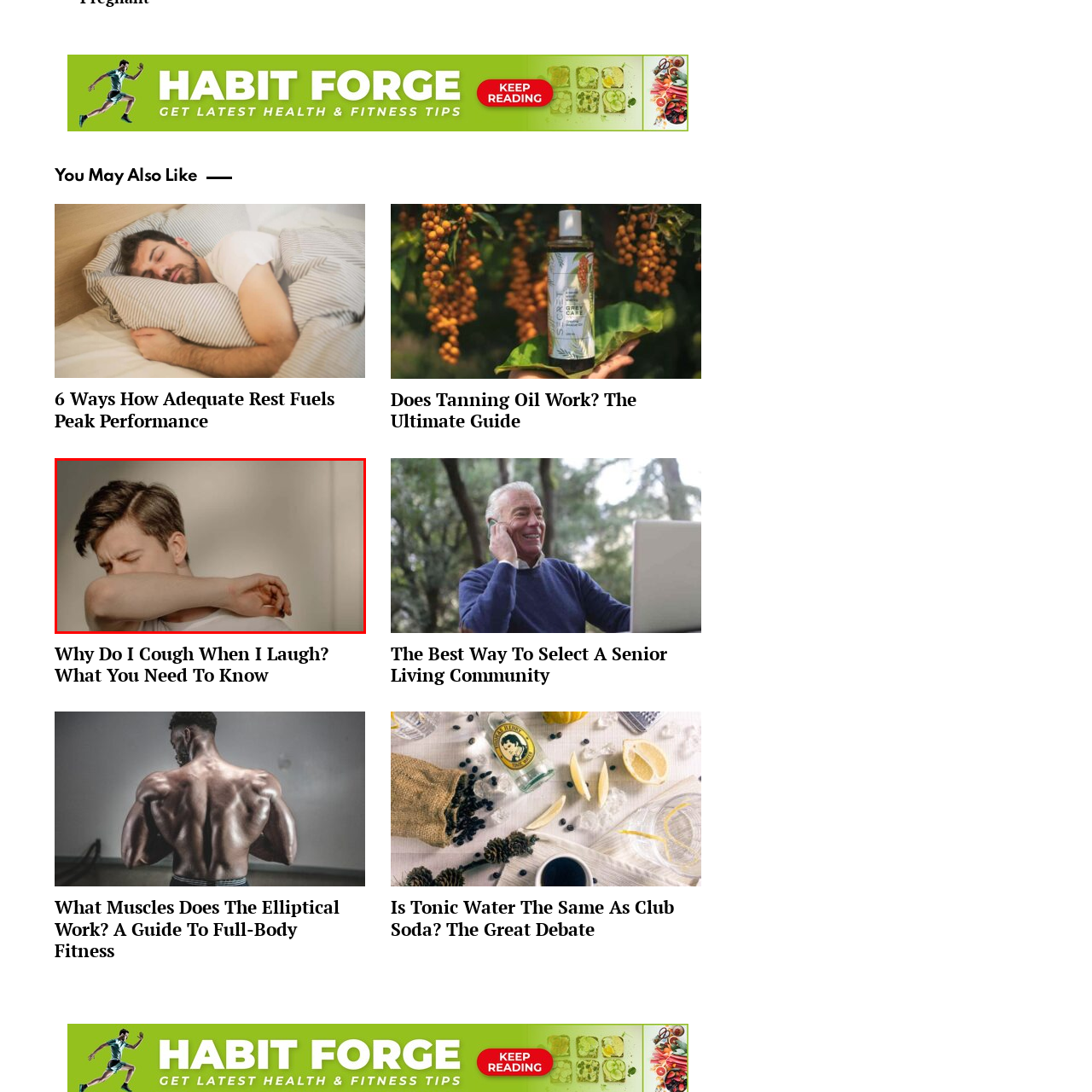Take a close look at the image outlined in red and answer the ensuing question with a single word or phrase:
What is the article title related to?

Laughter